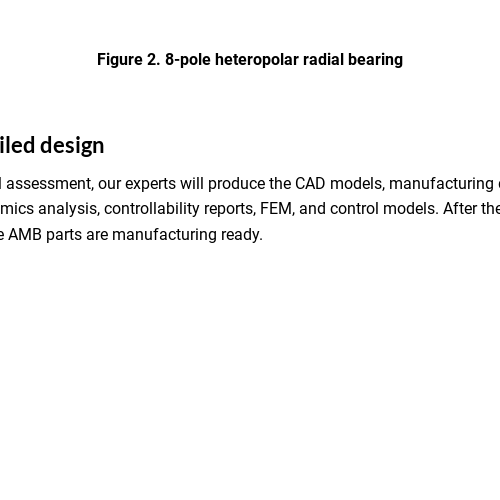What is the purpose of the assessment stage?
Please interpret the details in the image and answer the question thoroughly.

The comprehensive assessment stage is crucial as it ensures that the Active Magnetic Bearing (AMB) parts are ready for manufacturing, signifying a pivotal step in the development and implementation of advanced magnetic bearing technologies.